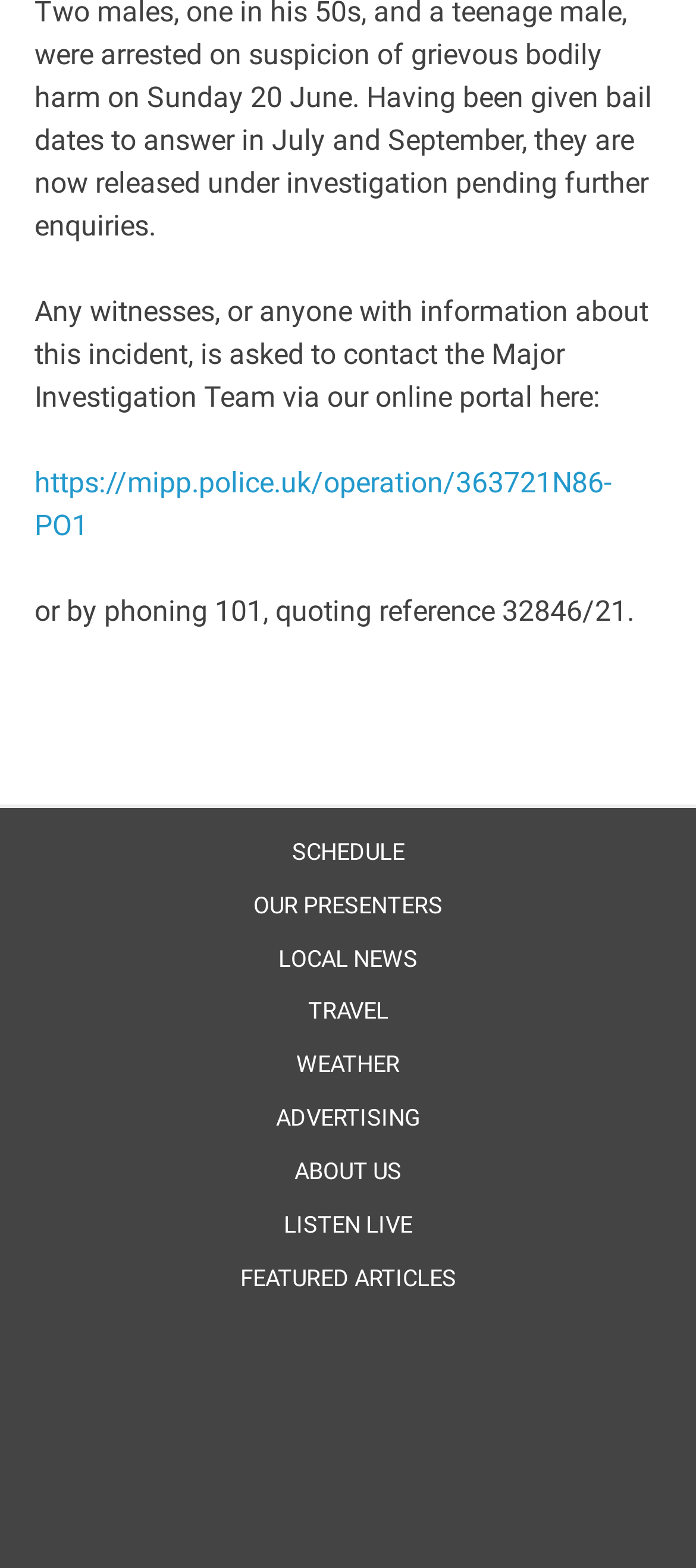What is the reference number for the incident?
Analyze the image and provide a thorough answer to the question.

The webpage mentions that anyone with information about the incident should contact the Major Investigation Team, quoting reference 32846/21.